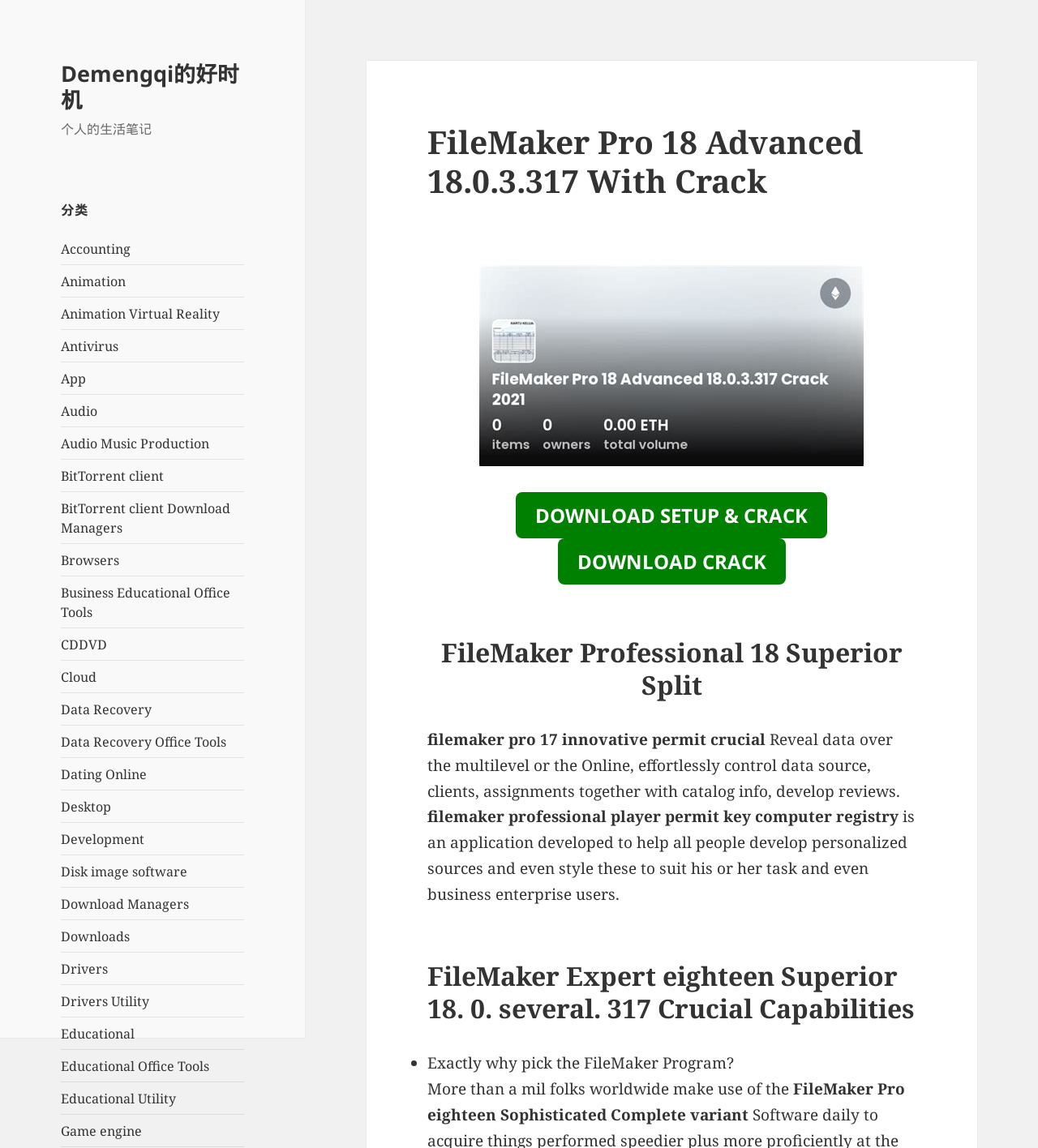Find the bounding box coordinates of the clickable region needed to perform the following instruction: "Download the setup and crack". The coordinates should be provided as four float numbers between 0 and 1, i.e., [left, top, right, bottom].

[0.497, 0.441, 0.797, 0.5]